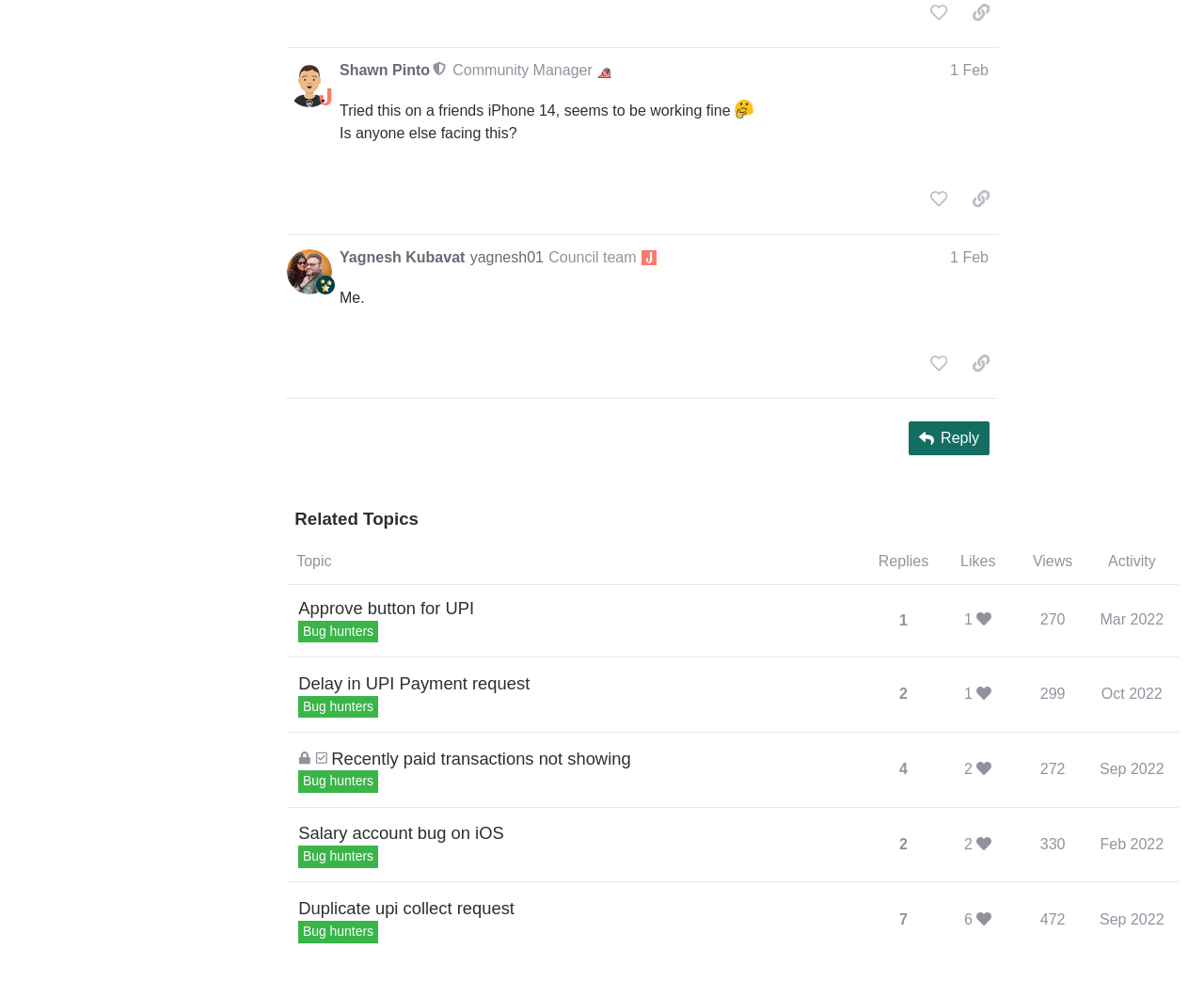What is the name of the team that Yagnesh Kubavat is part of?
Provide a fully detailed and comprehensive answer to the question.

I found the user 'Yagnesh Kubavat' in the post and traced it back to the heading element that contains the team name, which is 'Council team'.